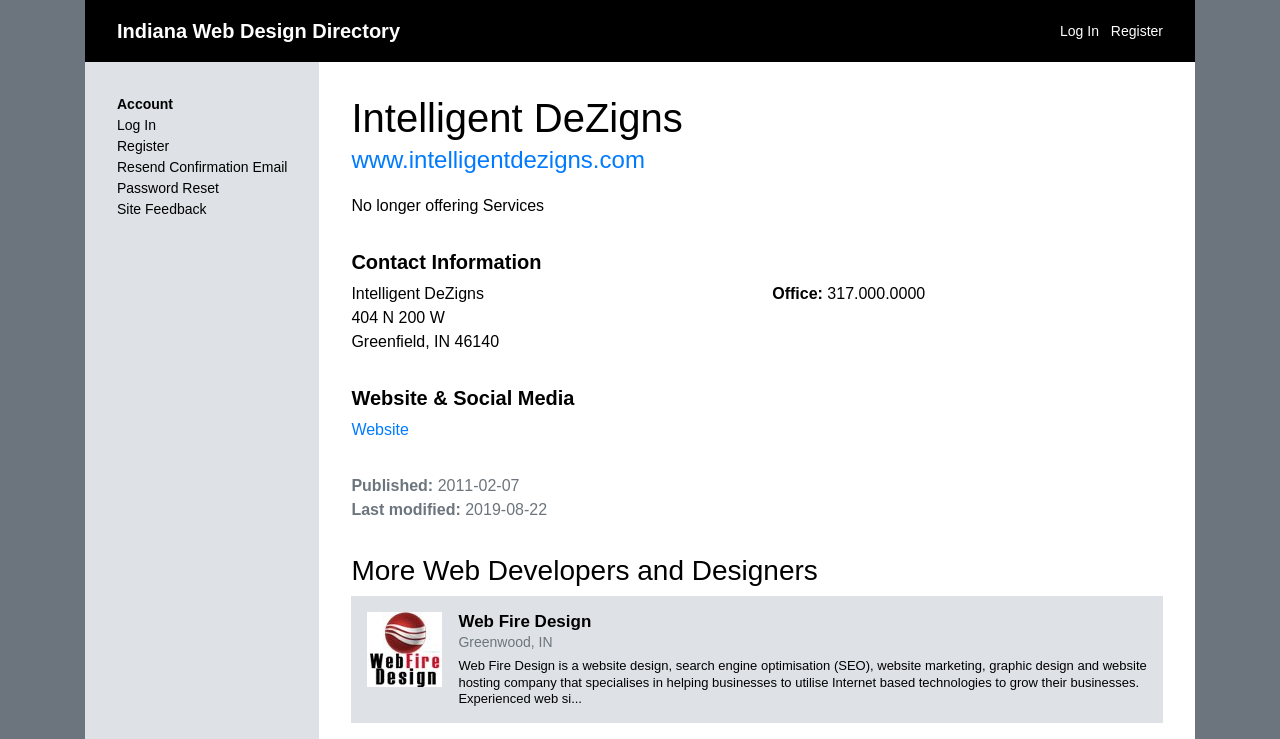Respond with a single word or phrase for the following question: 
What is the company name?

Intelligent DeZigns